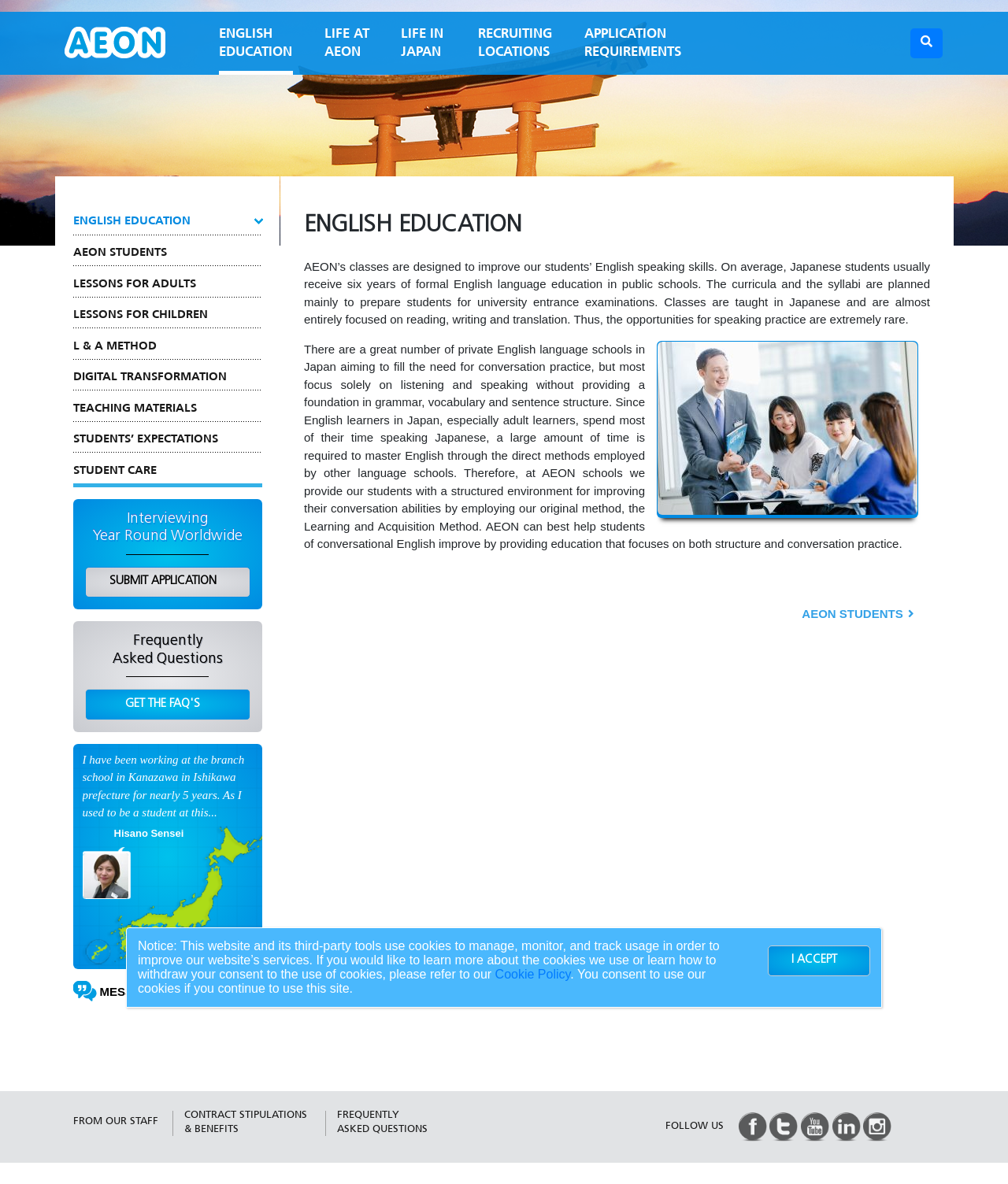Please indicate the bounding box coordinates of the element's region to be clicked to achieve the instruction: "Get the FAQs". Provide the coordinates as four float numbers between 0 and 1, i.e., [left, top, right, bottom].

[0.084, 0.582, 0.248, 0.608]